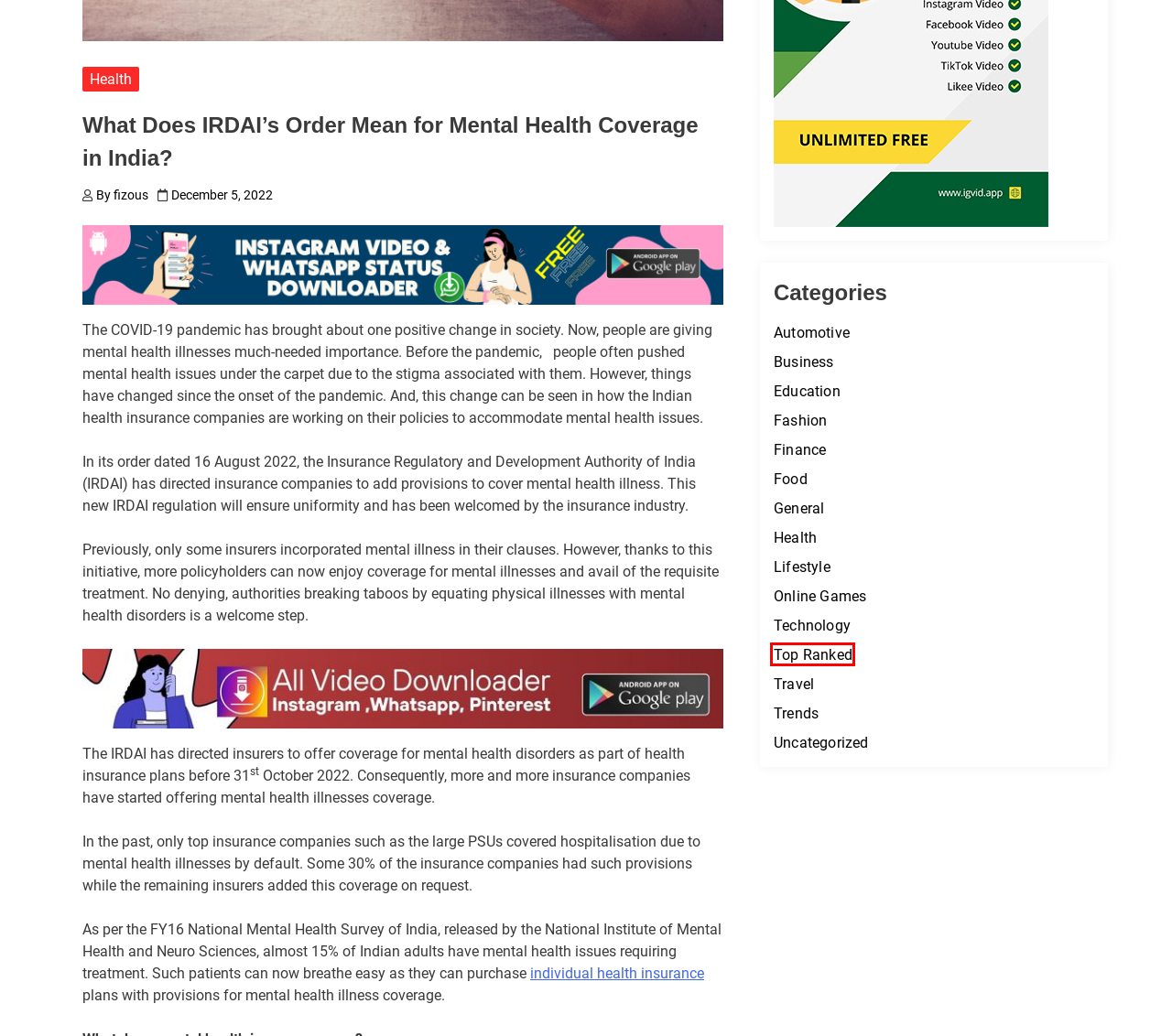You are looking at a screenshot of a webpage with a red bounding box around an element. Determine the best matching webpage description for the new webpage resulting from clicking the element in the red bounding box. Here are the descriptions:
A. fizous - Fizous
B. Online Games - Fizous
C. Top Ranked - Fizous
D. Health - Fizous
E. Trends - Fizous
F. Uncategorized - Fizous
G. General - Fizous
H. Travel - Fizous

C